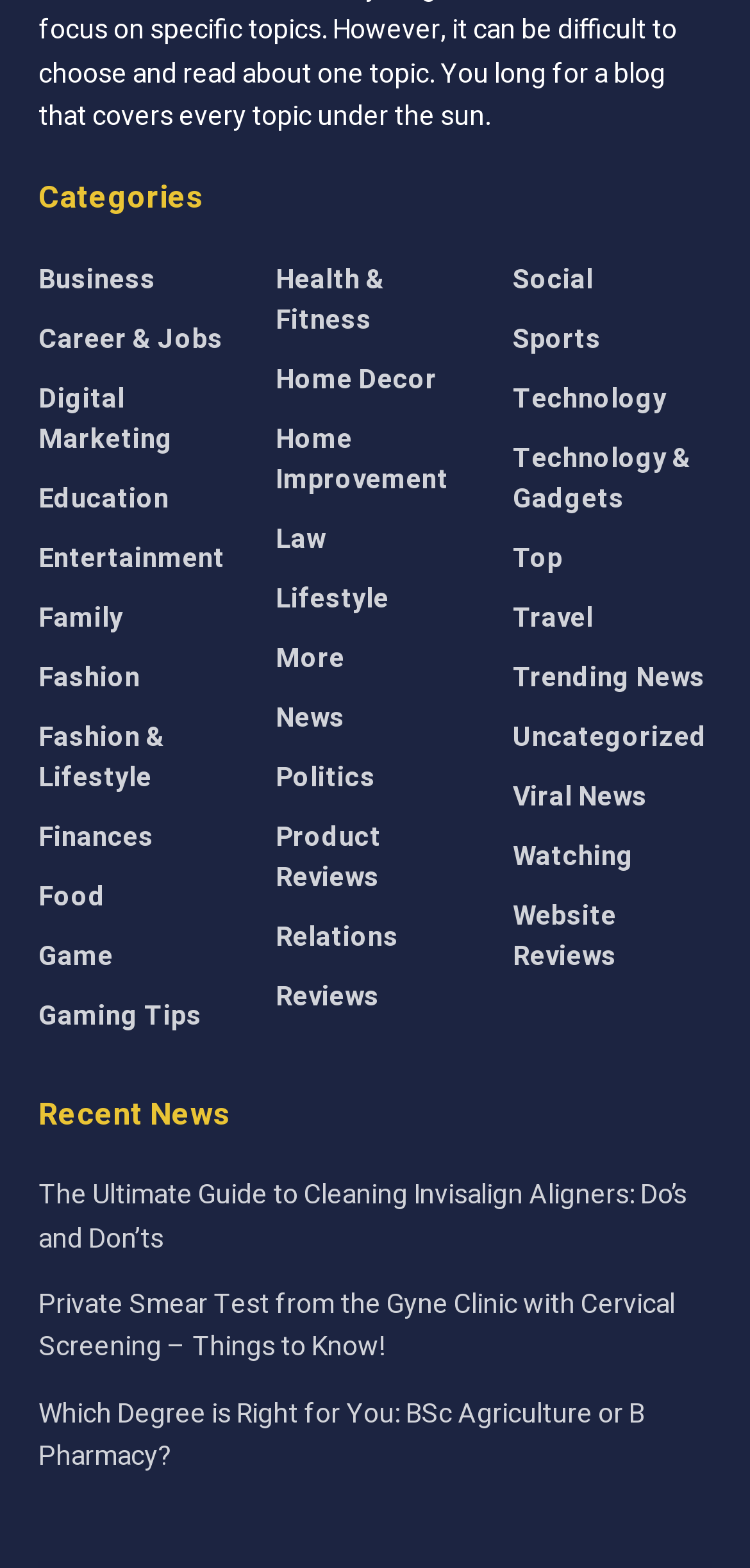Is there a category for 'Sports'?
Could you answer the question in a detailed manner, providing as much information as possible?

I looked at the links under the 'Categories' heading and found that there is a link for 'Sports', which indicates that it is a category.